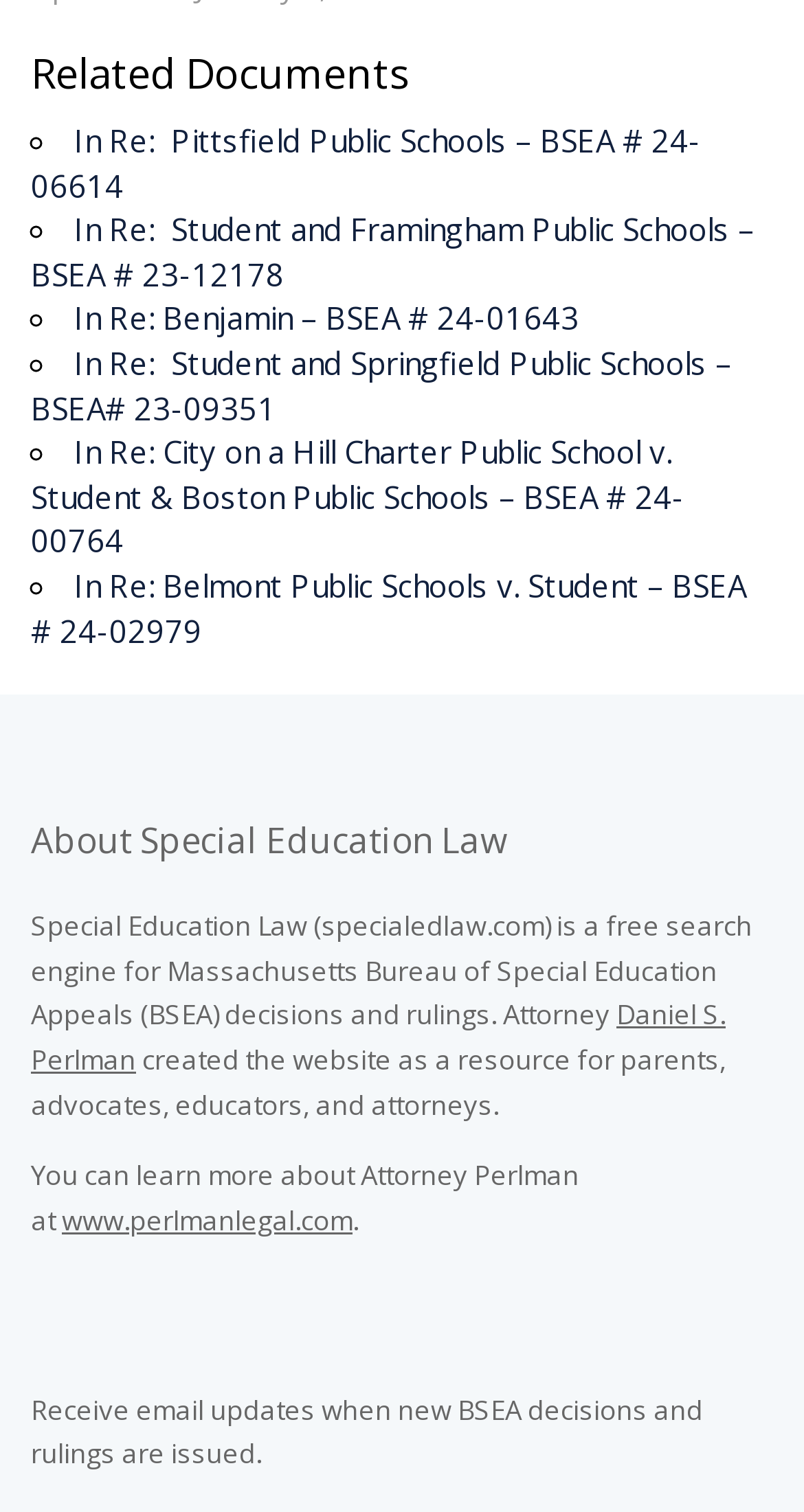Kindly determine the bounding box coordinates of the area that needs to be clicked to fulfill this instruction: "Learn about Special Education Law".

[0.038, 0.541, 0.962, 0.571]